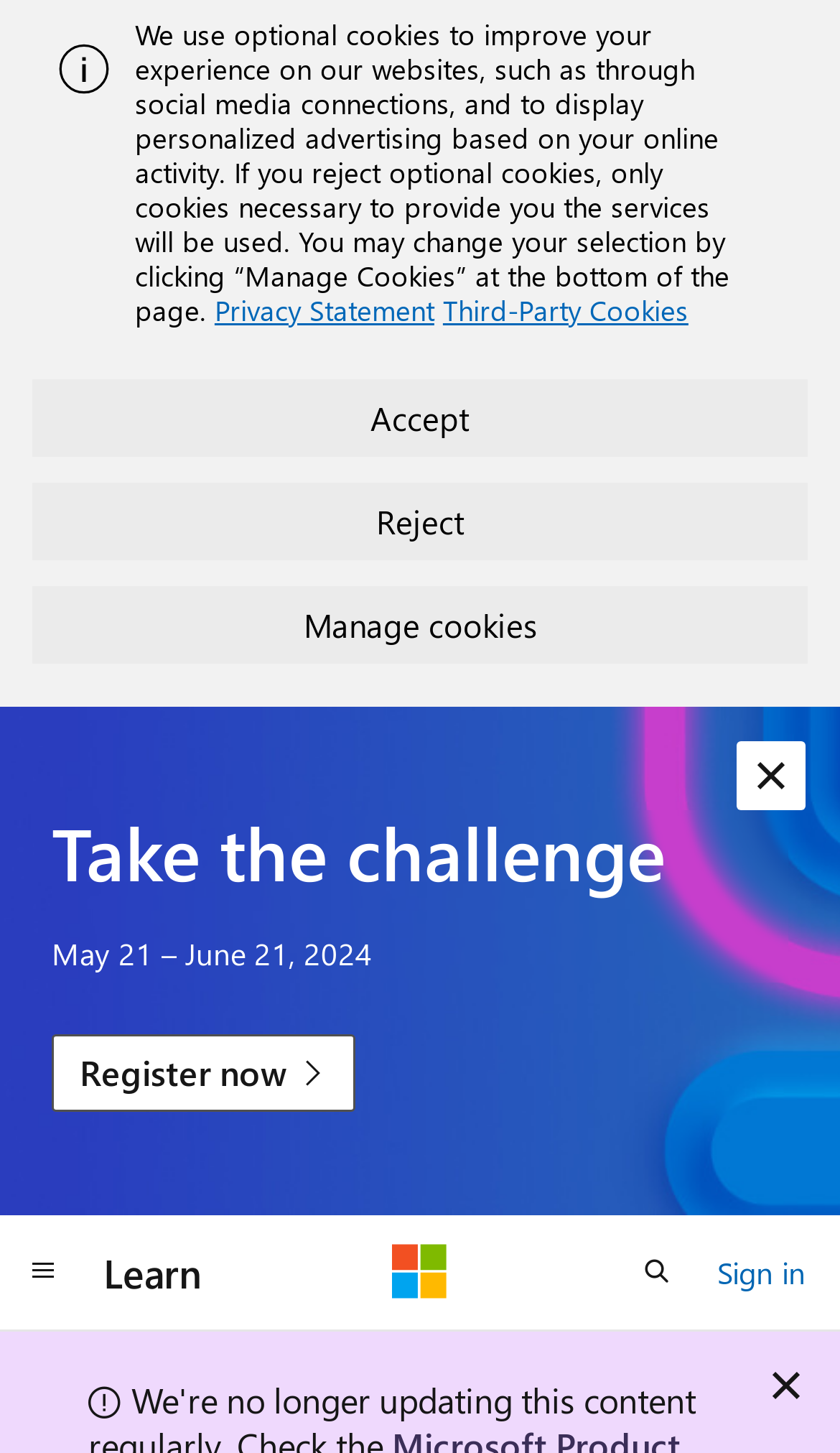Provide the bounding box coordinates of the area you need to click to execute the following instruction: "Take the challenge".

[0.062, 0.558, 0.938, 0.614]